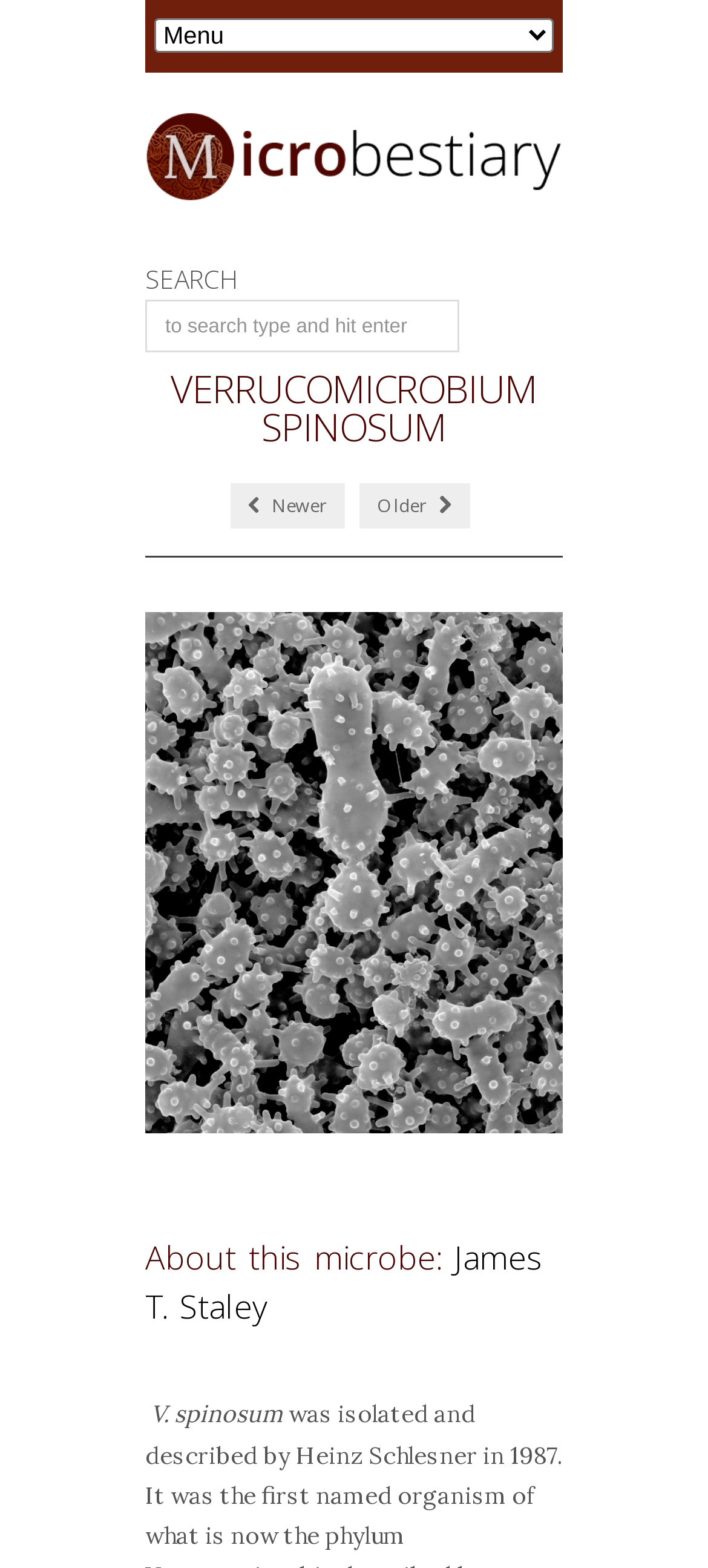Based on what you see in the screenshot, provide a thorough answer to this question: What is the navigation button above the search bar?

I found the answer by looking at the link 'Microbestiary' which is located above the search bar, suggesting that it is a navigation button to access the Microbestiary section.